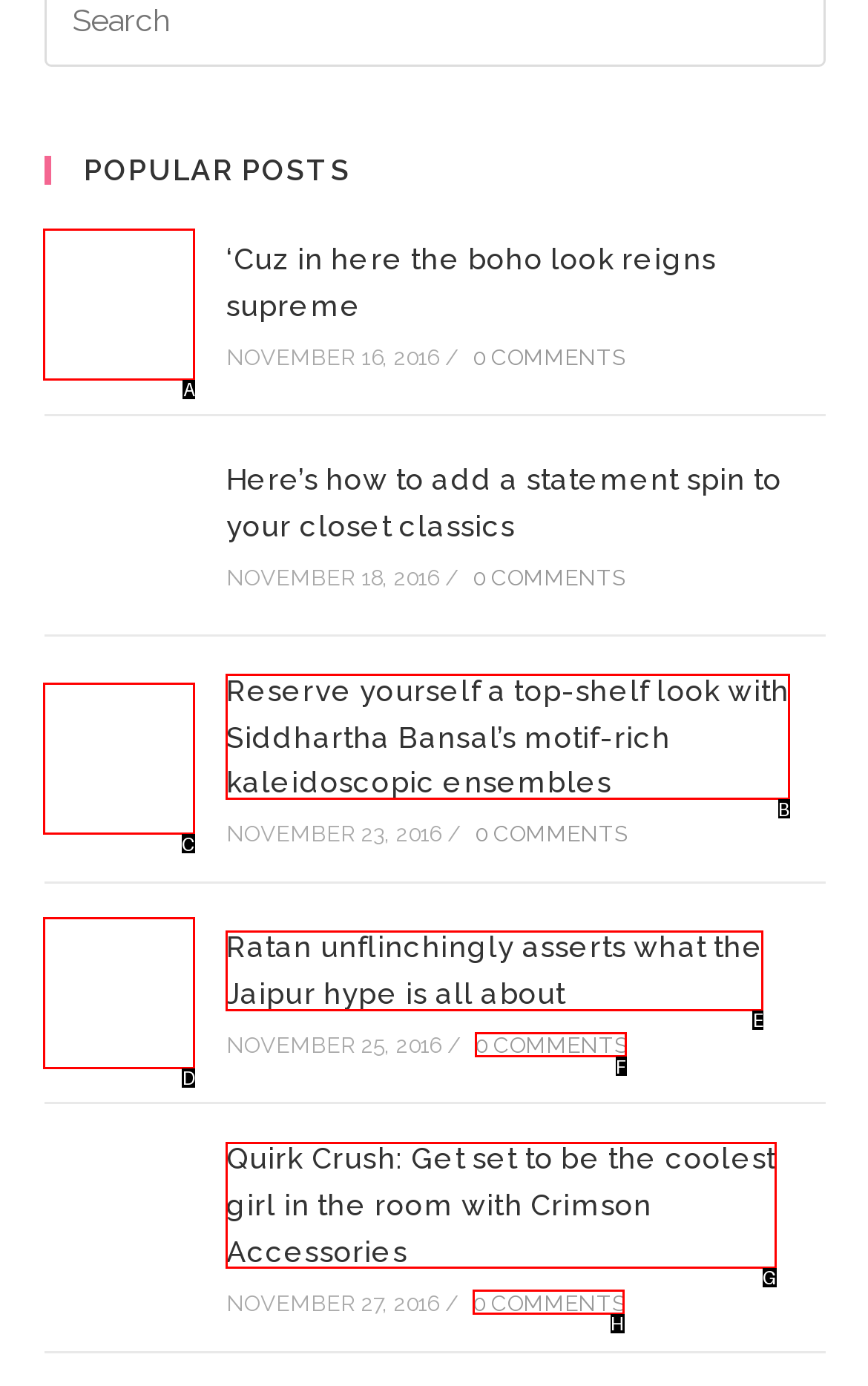Decide which HTML element to click to complete the task: Explore Siddhartha Bansal's ensembles Provide the letter of the appropriate option.

C